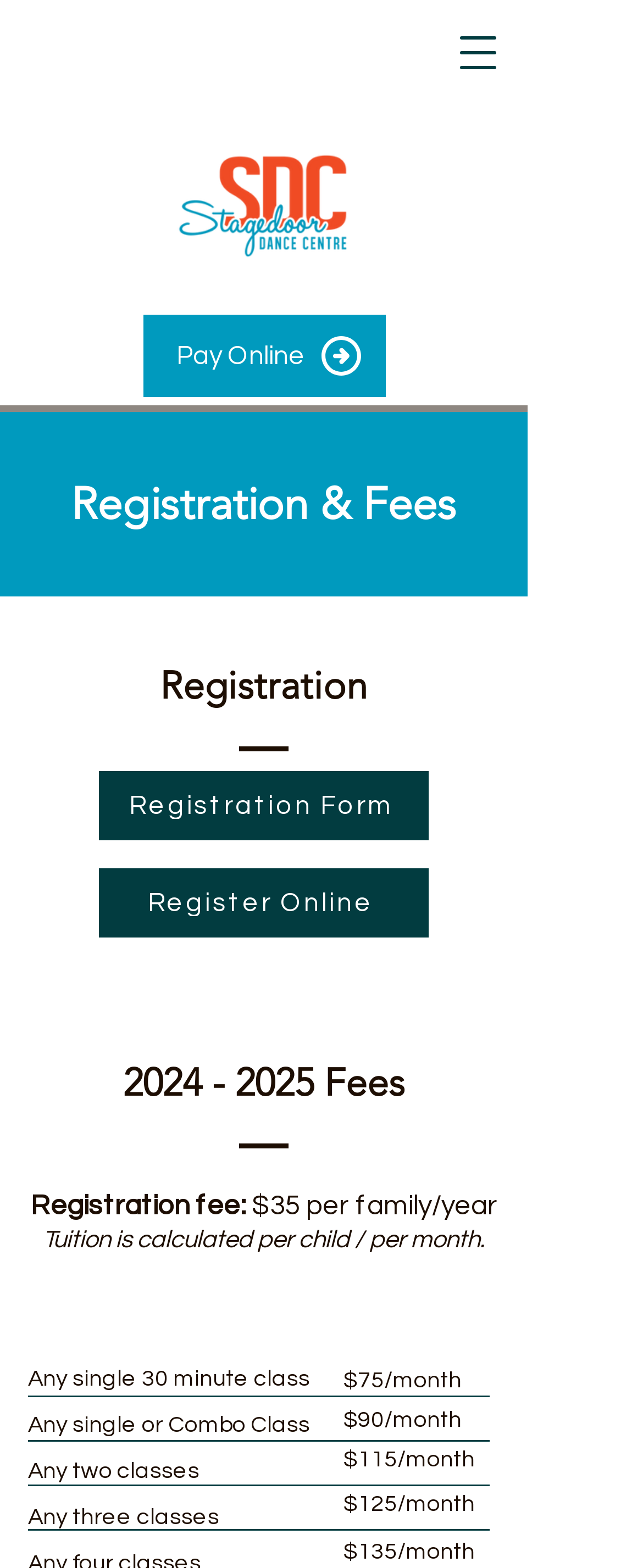Please locate and generate the primary heading on this webpage.

Registration & Fees